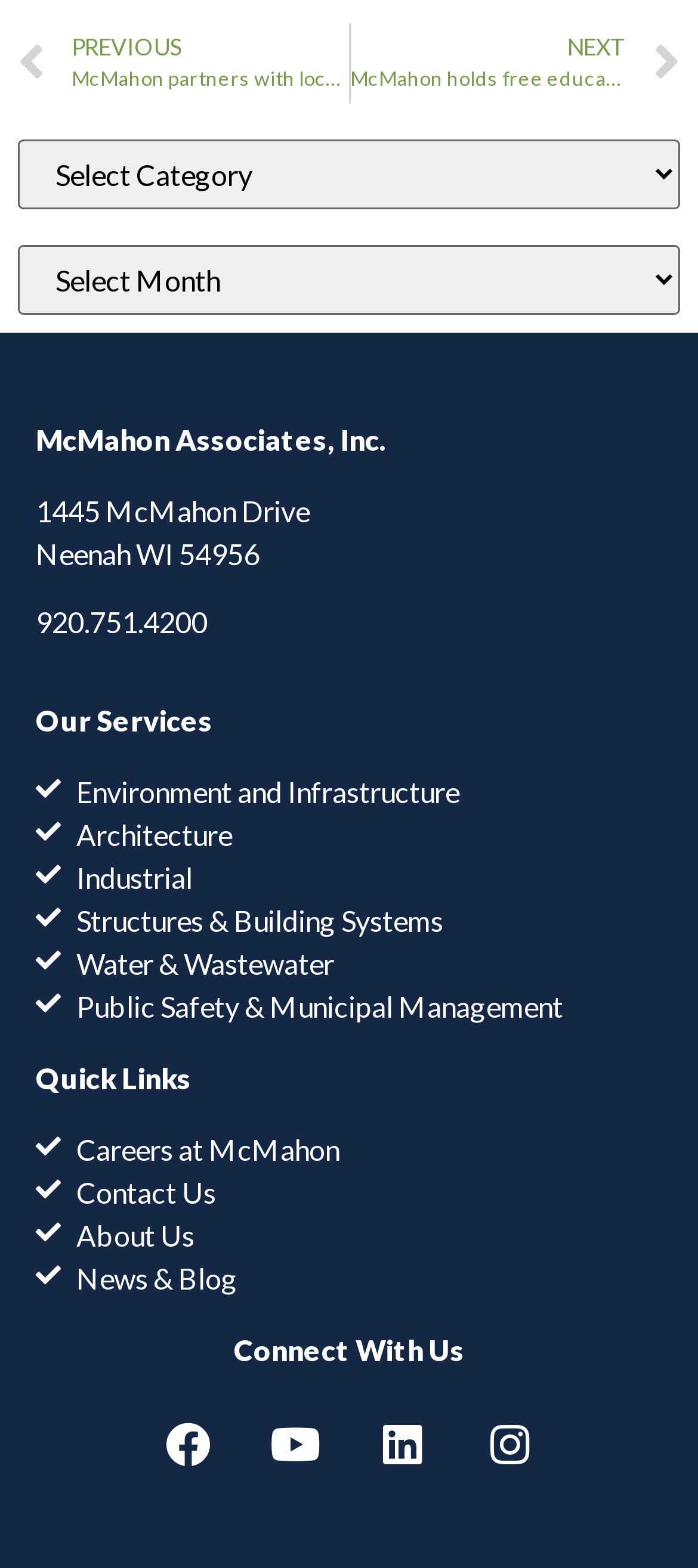What services does the company offer?
Please give a detailed and elaborate answer to the question based on the image.

I found that the company offers multiple services by looking at the links under the heading 'Our Services' which include 'Environment and Infrastructure', 'Architecture', 'Industrial', and more.